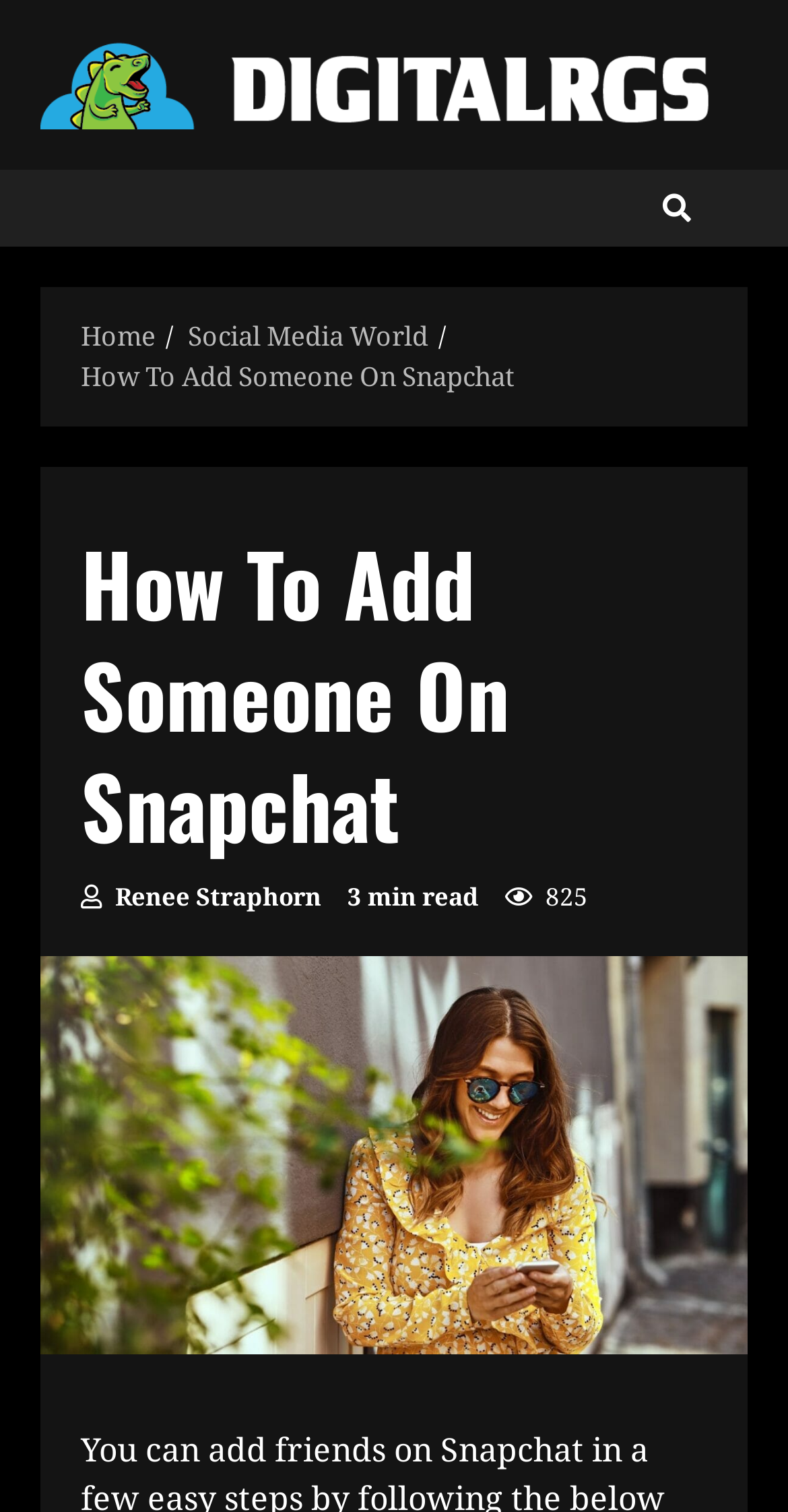Locate the bounding box coordinates of the UI element described by: "Social Media World". Provide the coordinates as four float numbers between 0 and 1, formatted as [left, top, right, bottom].

[0.238, 0.21, 0.544, 0.234]